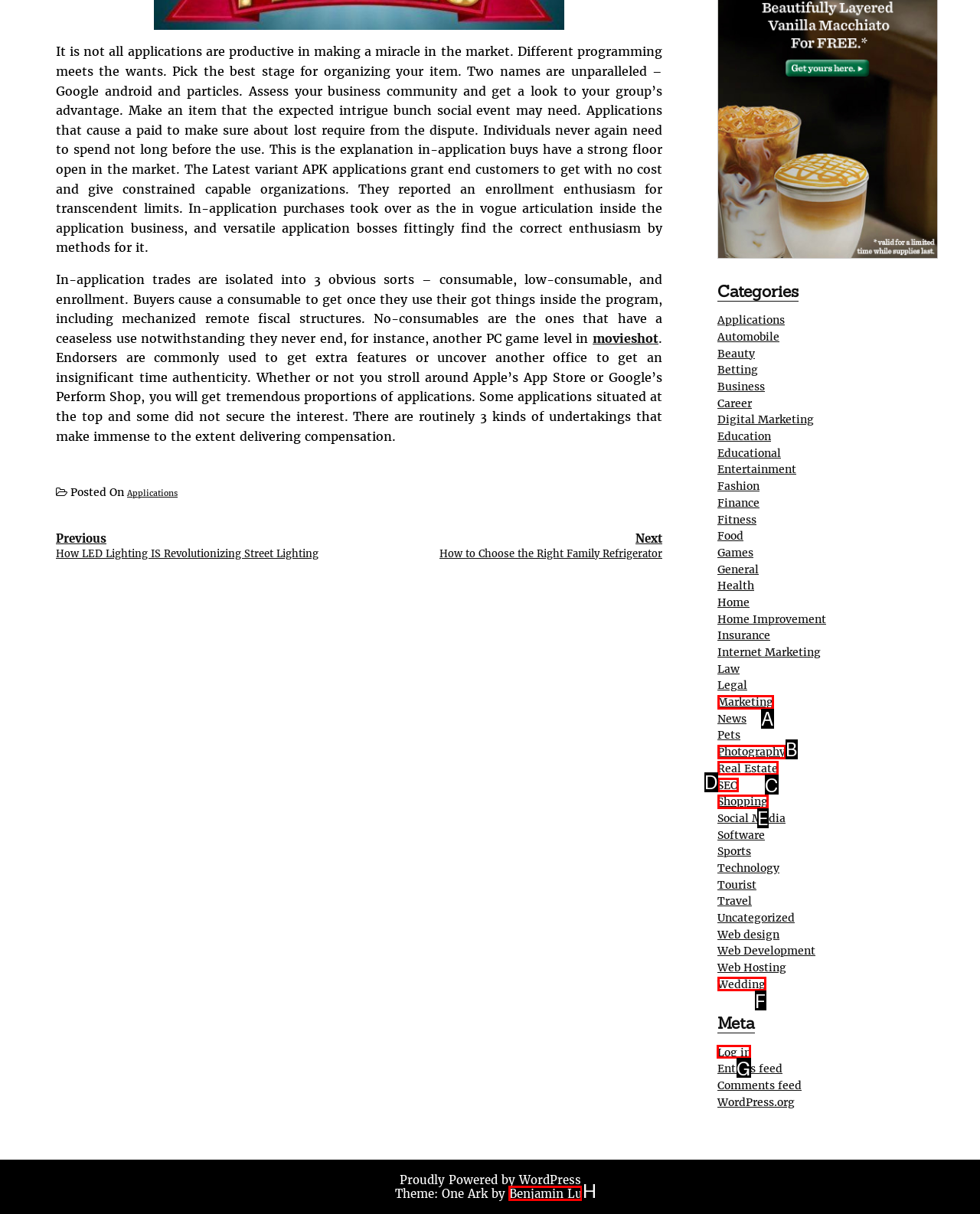Tell me the correct option to click for this task: Log in to the website
Write down the option's letter from the given choices.

G